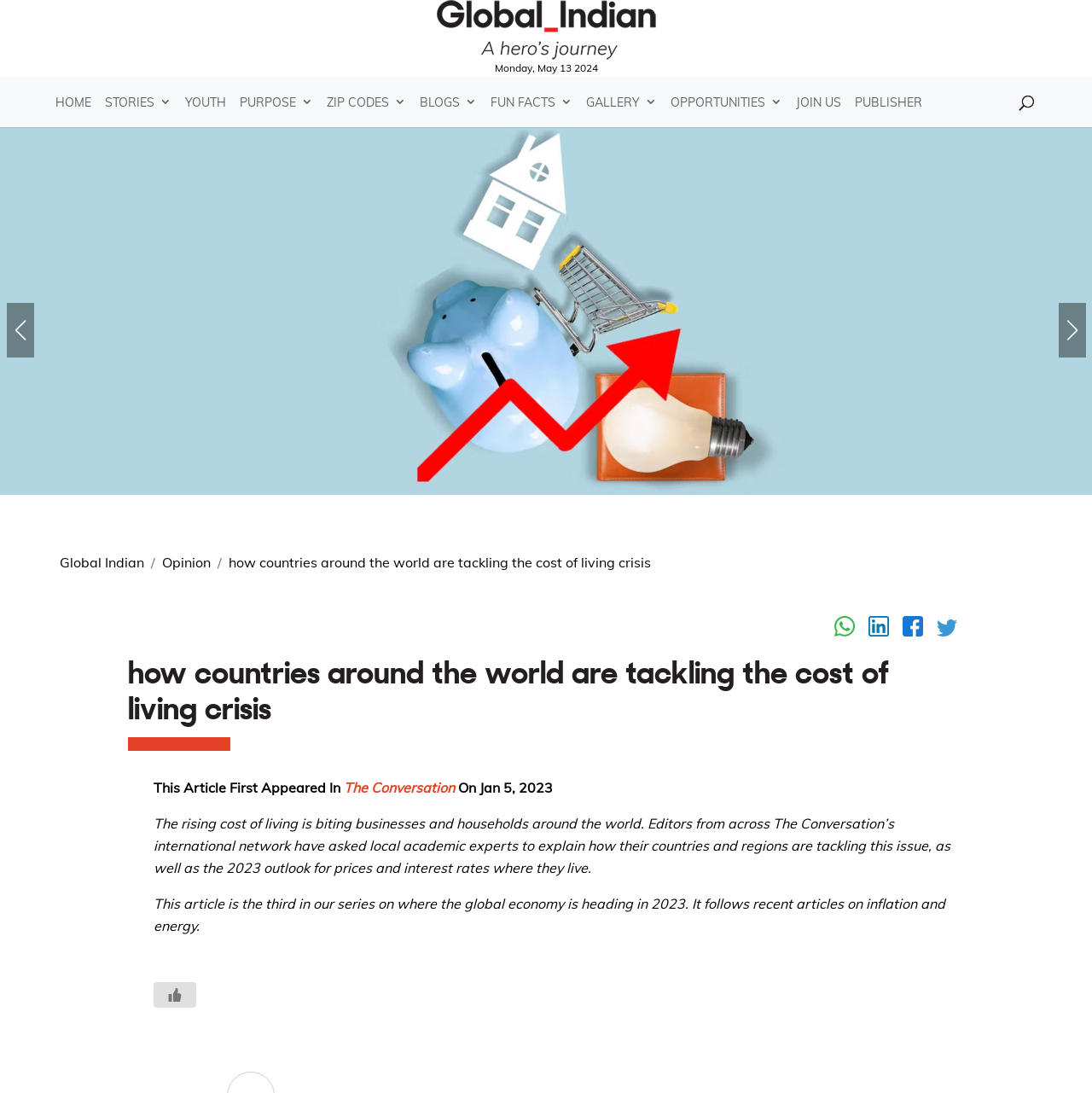Please give a succinct answer to the question in one word or phrase:
What is the purpose of the button at the bottom?

Like Button